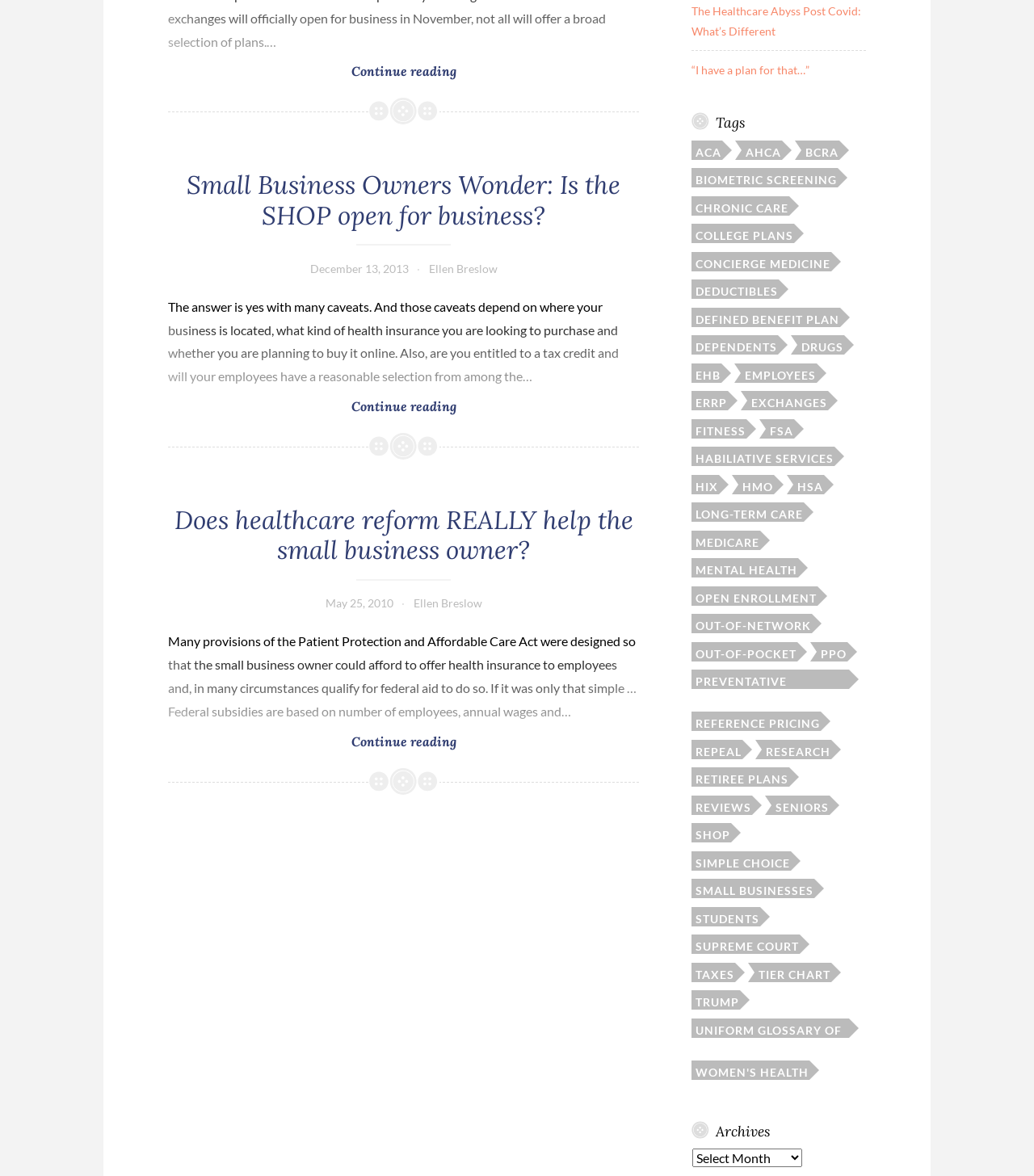Please identify the bounding box coordinates of where to click in order to follow the instruction: "Read the article 'The Healthcare Abyss Post Covid: What’s Different'".

[0.669, 0.004, 0.833, 0.033]